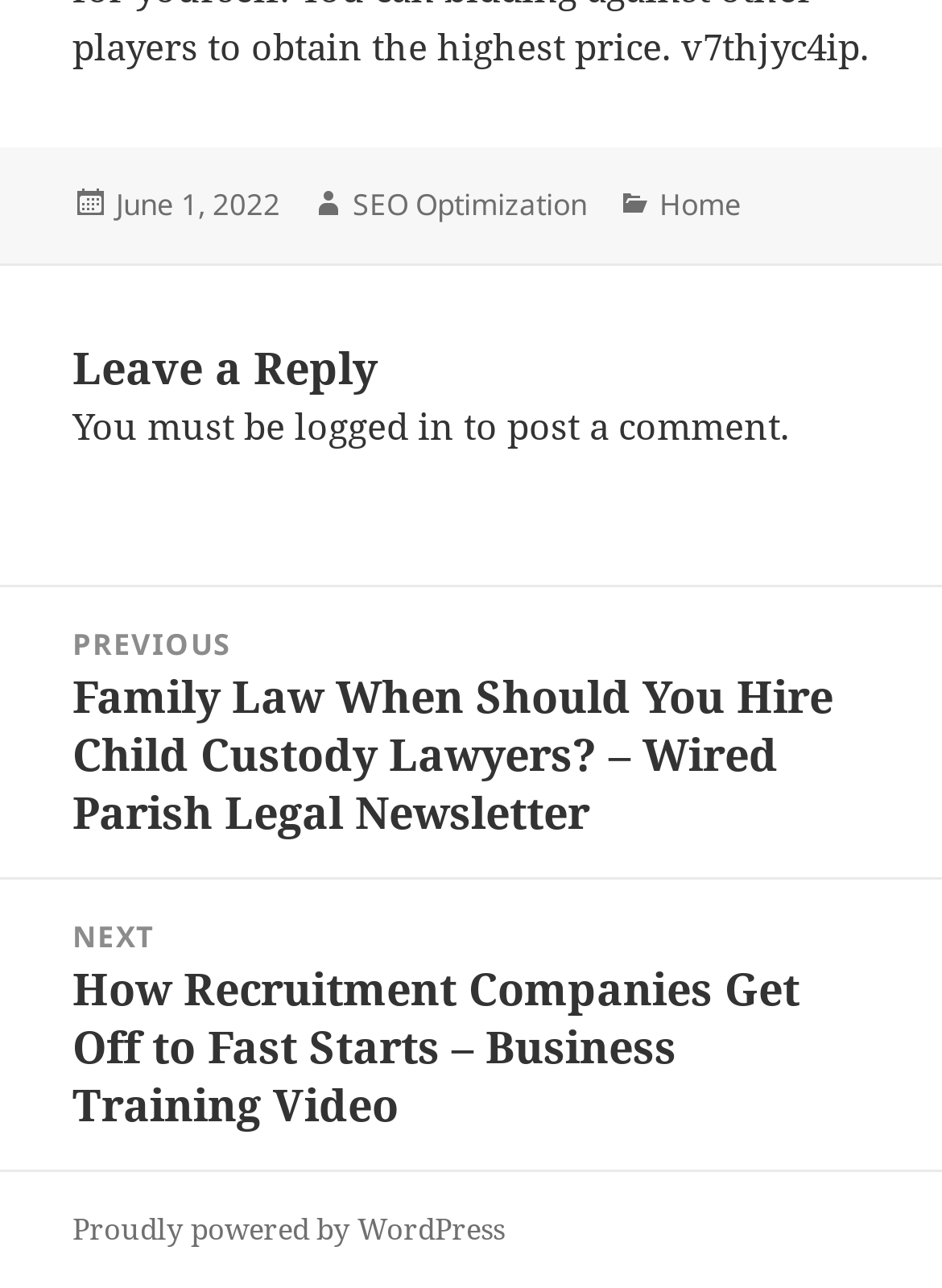Use a single word or phrase to respond to the question:
What is the previous post about?

Family Law